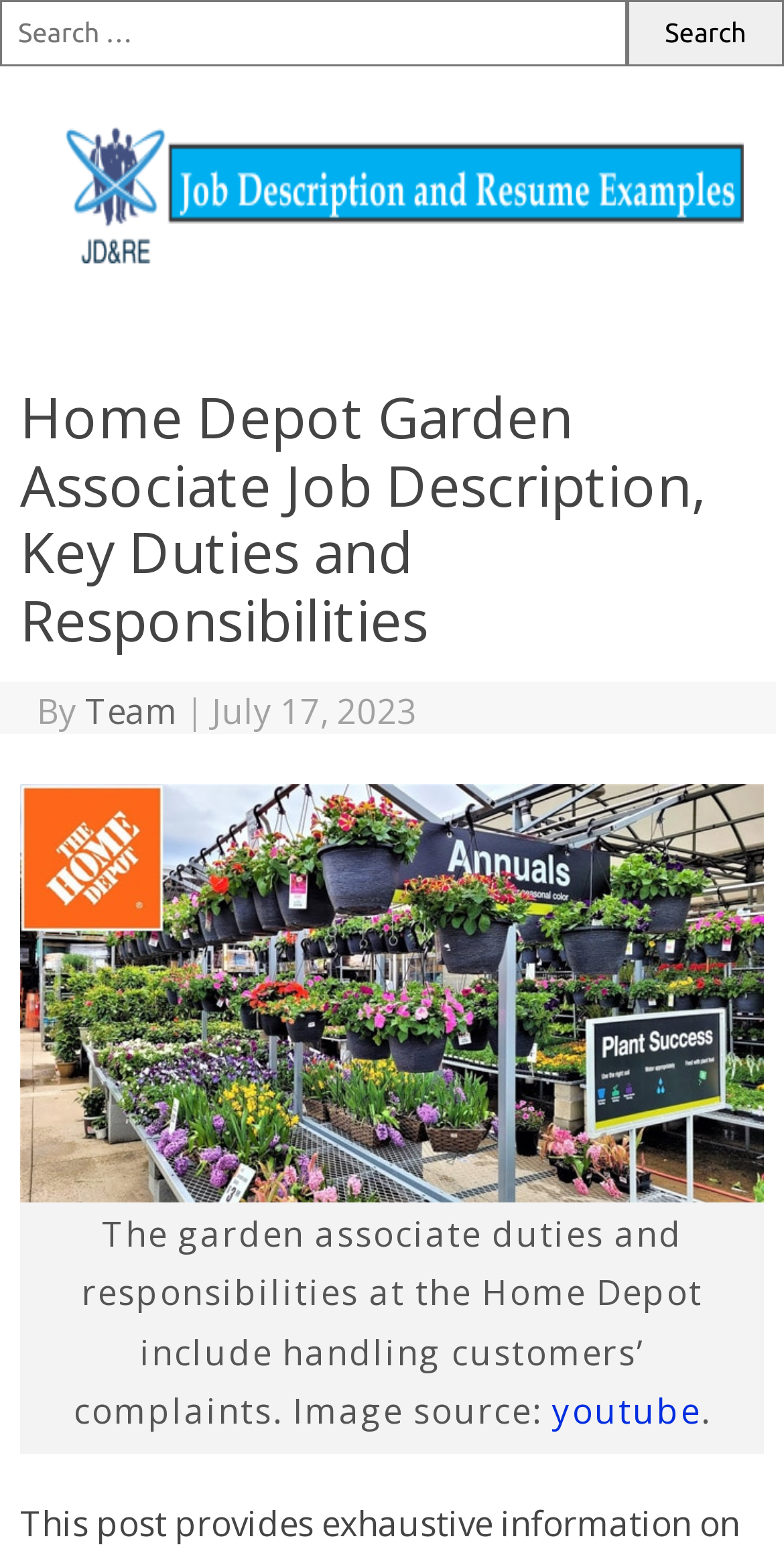Provide the bounding box coordinates of the UI element this sentence describes: "Skip to content".

[0.5, 0.197, 0.8, 0.219]